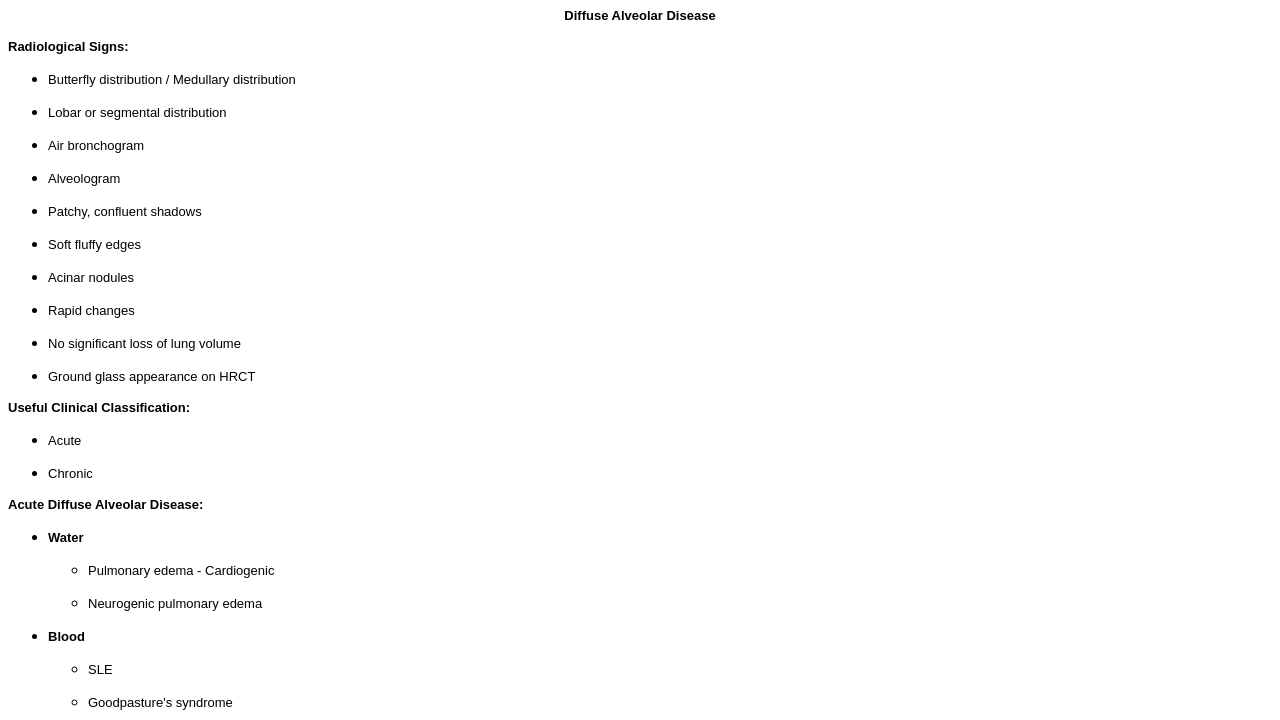What is the characteristic of the shadows in diffuse alveolar disease?
Kindly answer the question with as much detail as you can.

From the webpage, we can see that 'Radiological Signs:' is a heading, and under it, there is a list of signs. One of the signs is 'Patchy, confluent shadows', which indicates that the shadows in diffuse alveolar disease are patchy and confluent.